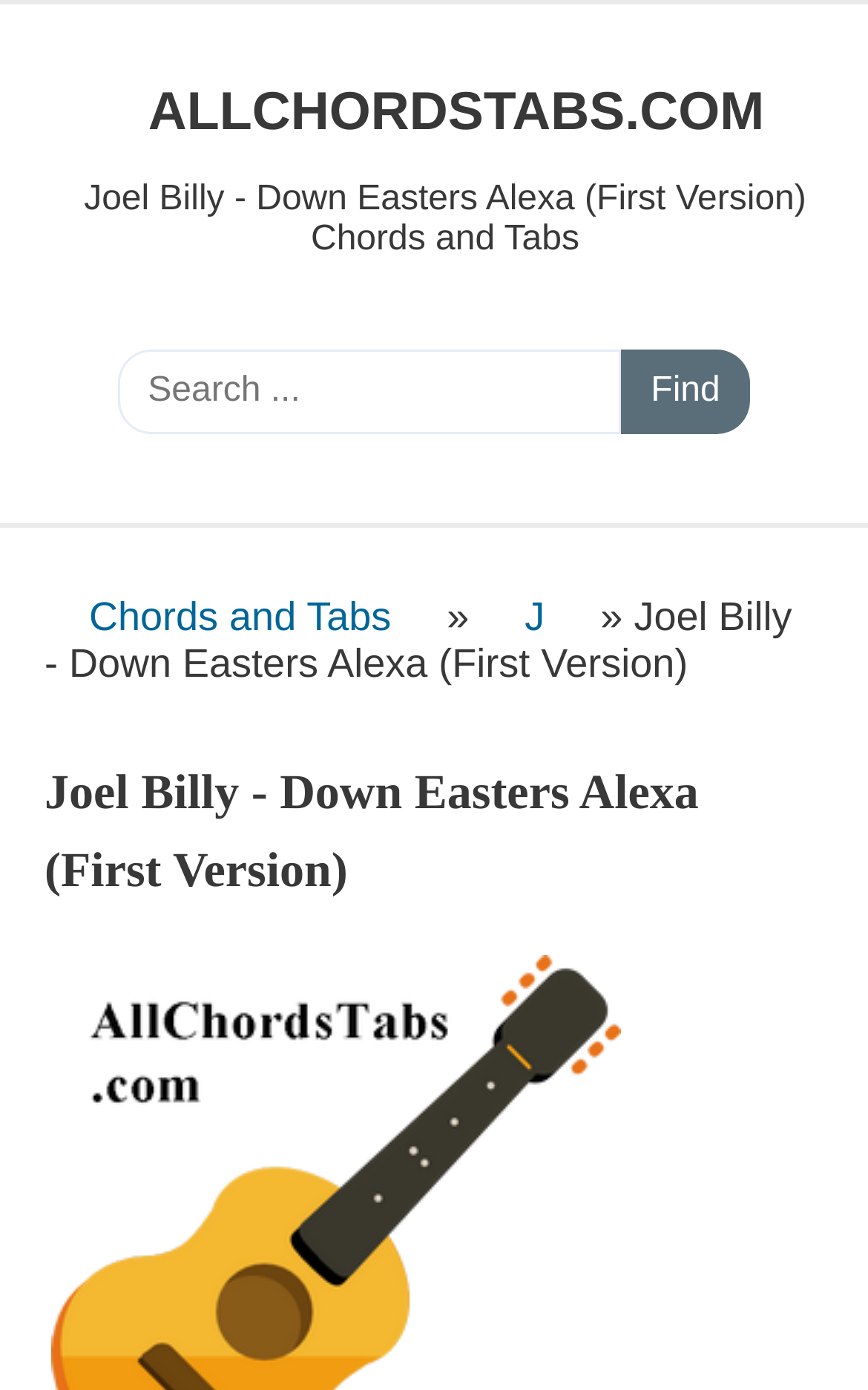What is the purpose of the search box?
Please ensure your answer is as detailed and informative as possible.

The search box is located at the top of the webpage, and it has a placeholder text 'Search...'. Next to it, there is a 'Find' button. This suggests that the search box is used to find chords and tabs for songs, which is consistent with the webpage's content.